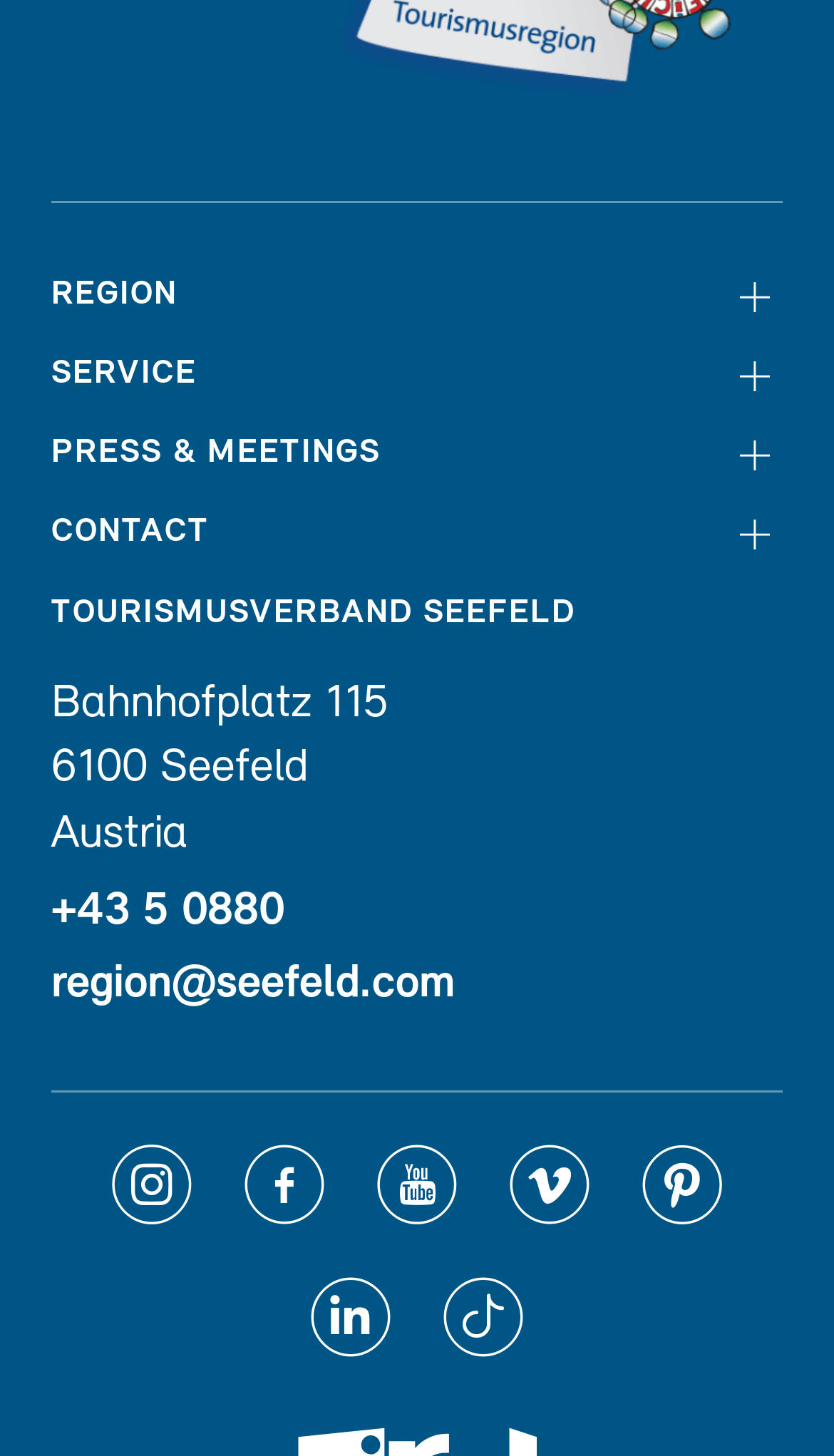Given the description "parent_node: JOTHAEFF-BLOG", provide the bounding box coordinates of the corresponding UI element.

None